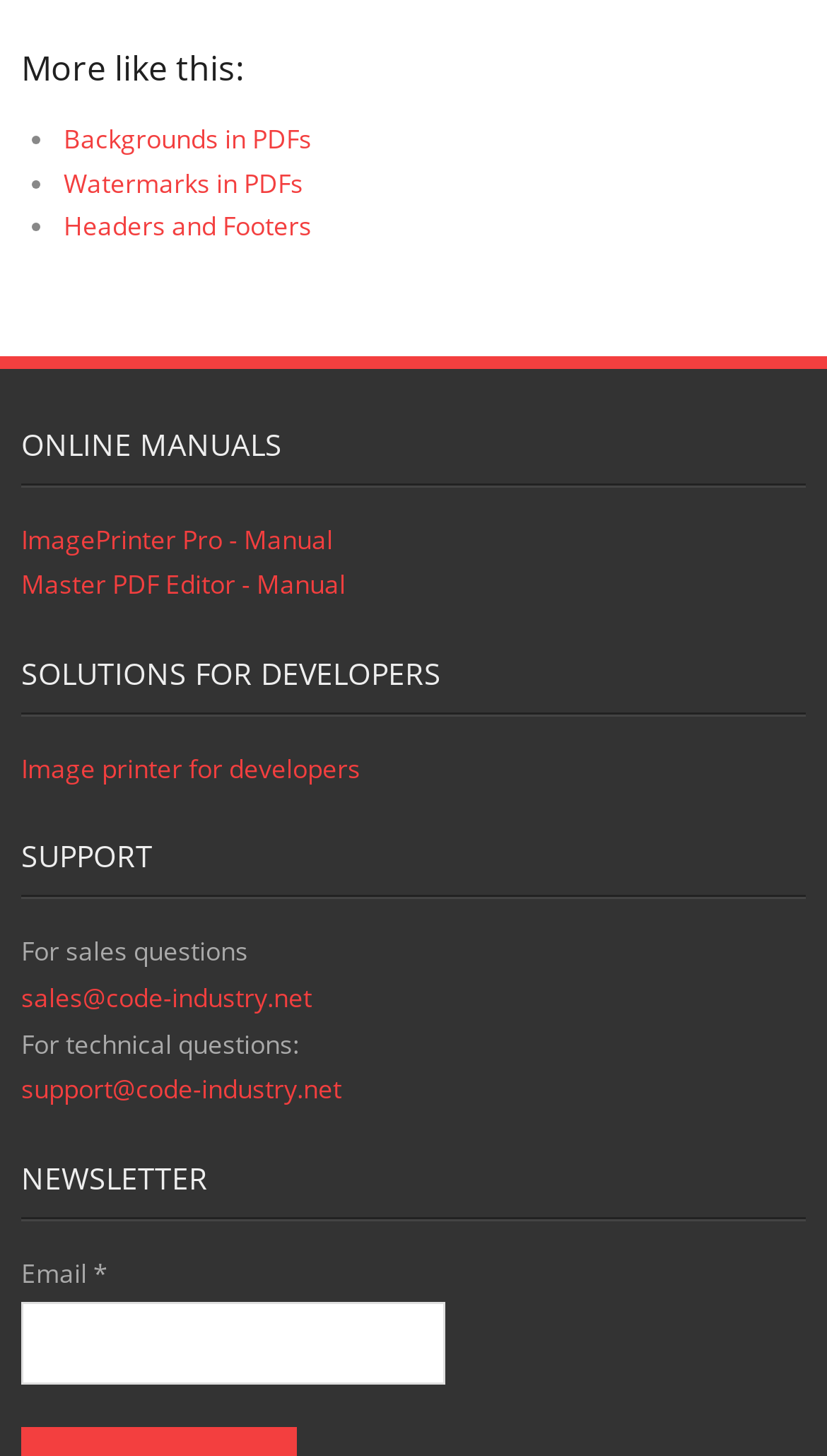Please identify the bounding box coordinates of the region to click in order to complete the task: "Click on 'Backgrounds in PDFs'". The coordinates must be four float numbers between 0 and 1, specified as [left, top, right, bottom].

[0.077, 0.084, 0.377, 0.108]